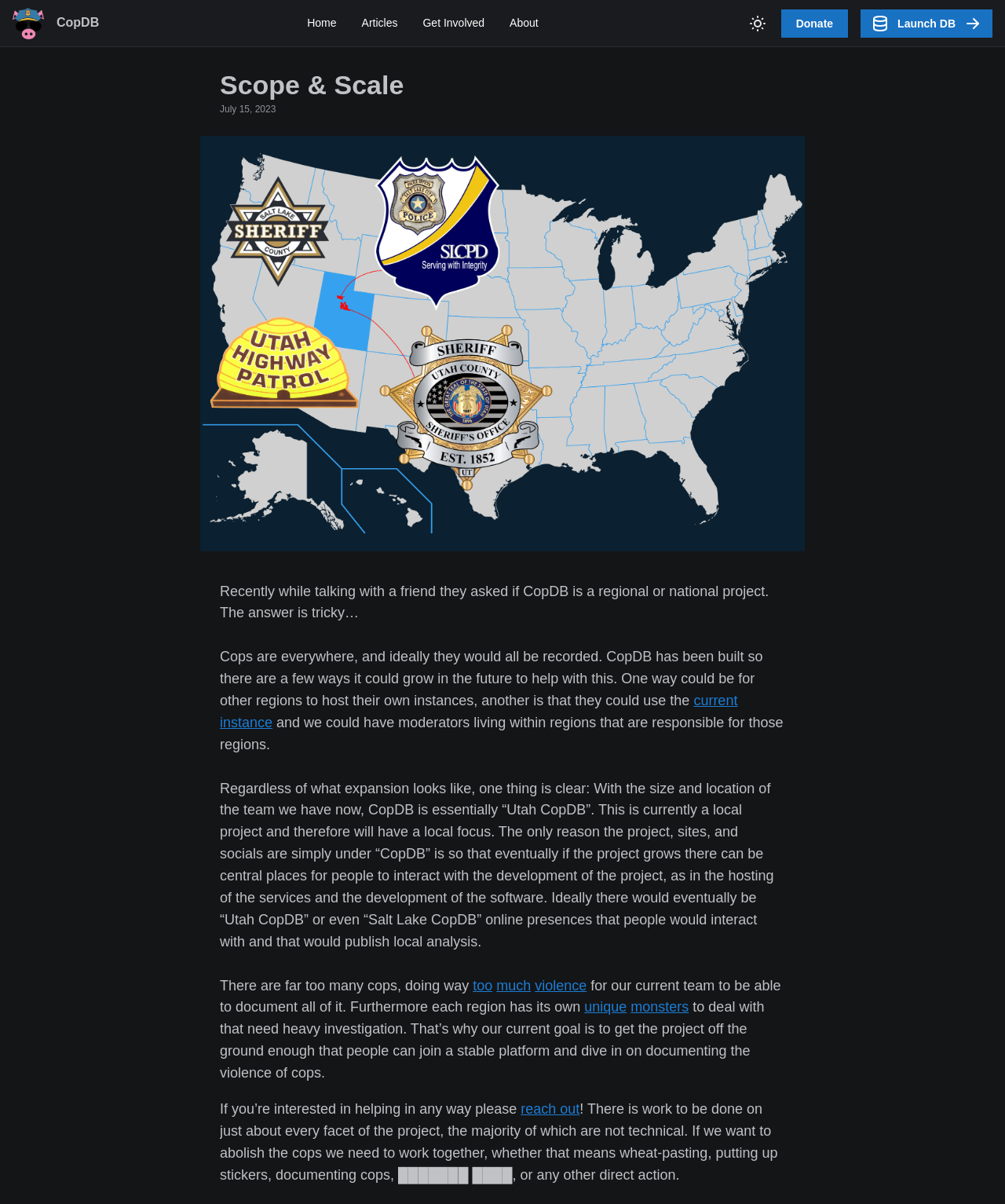Determine the bounding box coordinates for the clickable element to execute this instruction: "Go to the Home page". Provide the coordinates as four float numbers between 0 and 1, i.e., [left, top, right, bottom].

[0.293, 0.0, 0.347, 0.038]